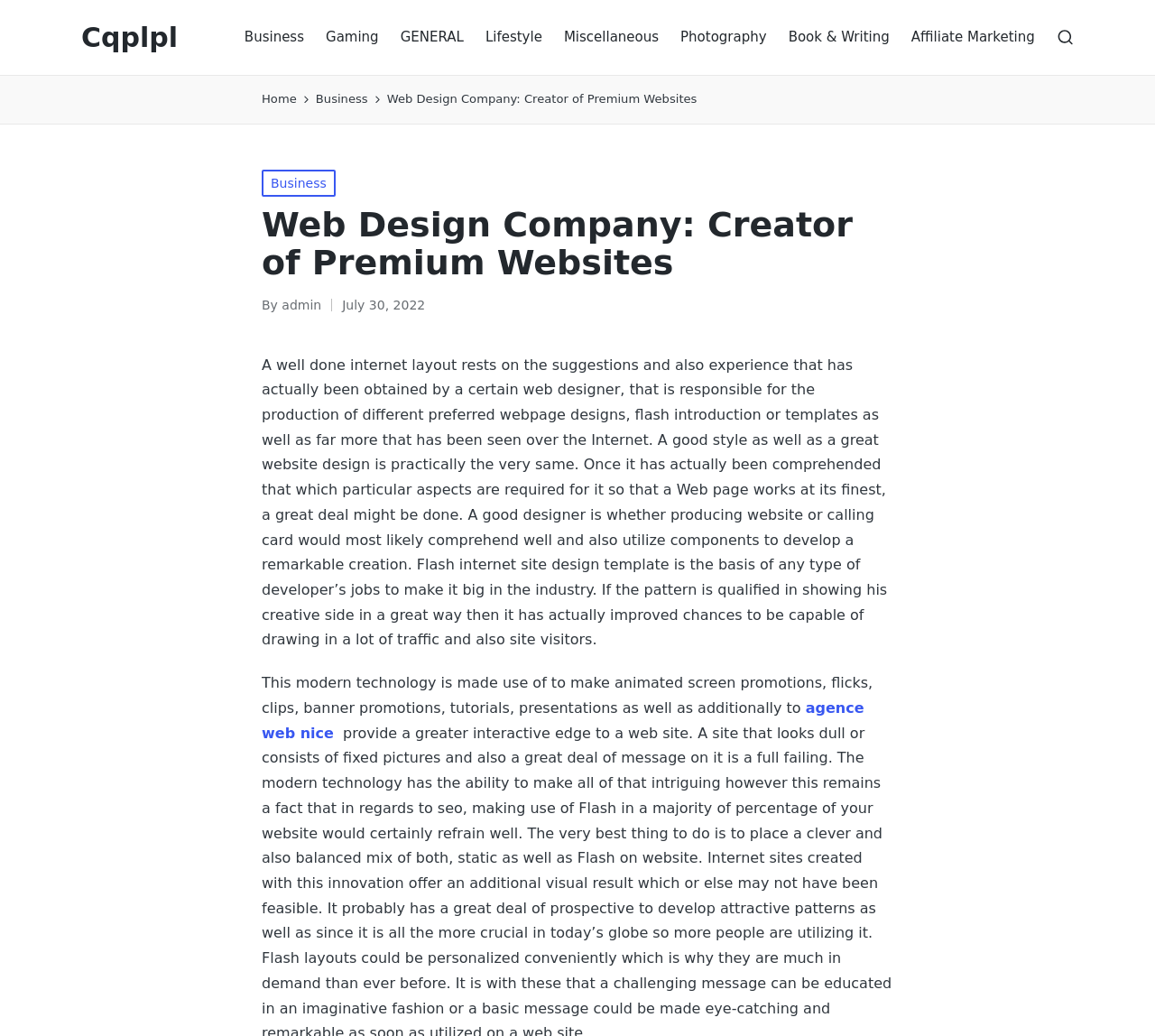Write an elaborate caption that captures the essence of the webpage.

The webpage is about a web design company, Cqplpl, that creates premium websites. At the top left, there is a link to the company's name, Cqplpl. Below it, there is a navigation menu labeled "Site Navigation" that spans across the top of the page, containing 8 links to different categories: Business, Gaming, GENERAL, Lifestyle, Miscellaneous, Photography, Book & Writing, and Affiliate Marketing. 

To the right of the navigation menu, there is a search icon with a link labeled "Search". Below the navigation menu, there is another navigation menu labeled "Breadcrumbs" that contains 2 links: Home and Business. 

Next to the Breadcrumbs navigation menu, there is a heading that reads "Web Design Company: Creator of Premium Websites". Below the heading, there is a block of text that describes the importance of good website design and the role of a web designer in creating a remarkable website. The text also mentions the use of flash internet site design templates and their capabilities. 

The text block is divided into paragraphs, with the first paragraph describing the aspects of a good website design, and the second paragraph explaining the use of flash technology in creating animated screen promotions, films, clips, banner promotions, tutorials, and presentations. There is also a link to "agence web nice" within the second paragraph.